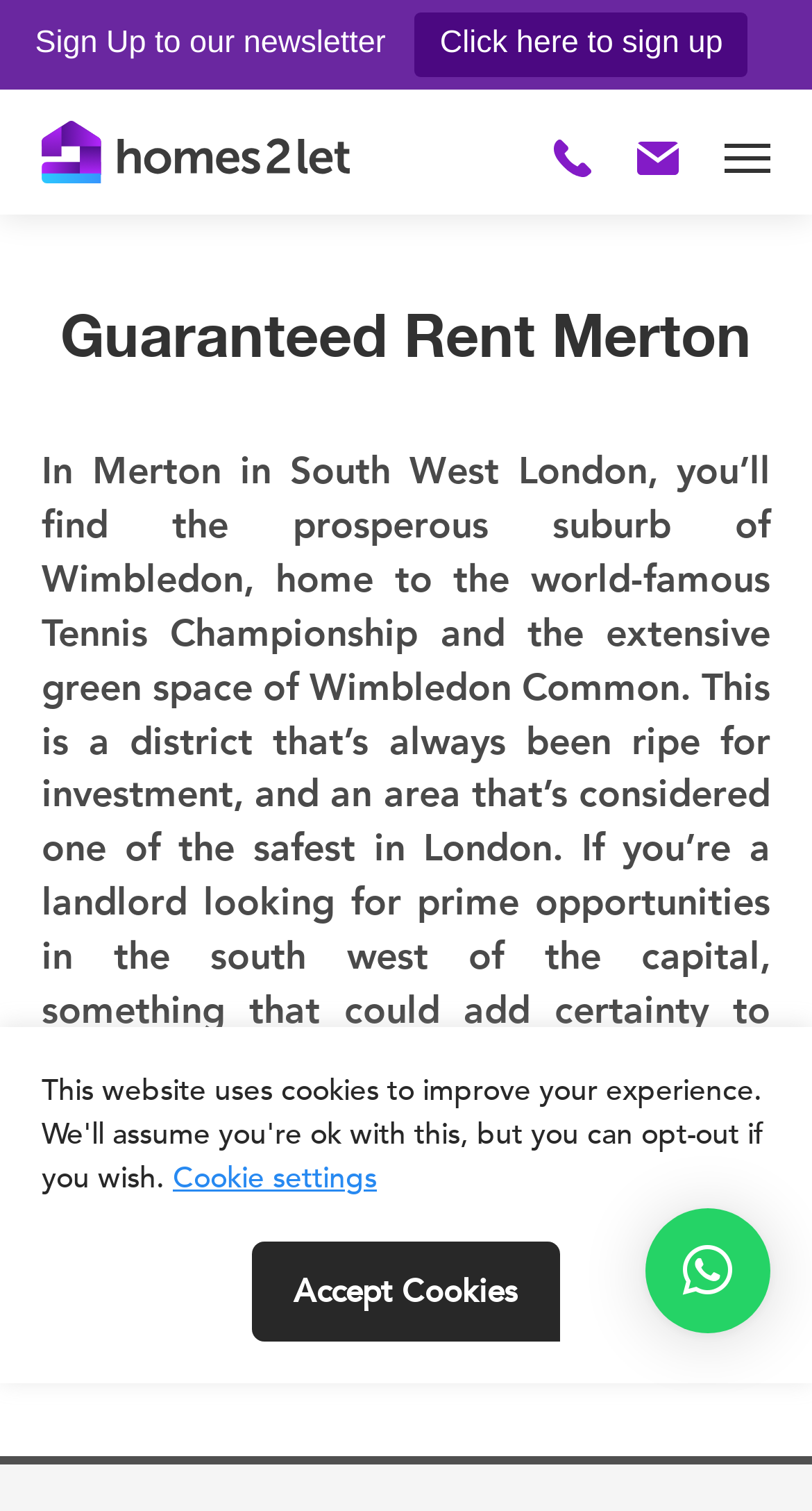Identify and provide the text of the main header on the webpage.

Guaranteed Rent Merton